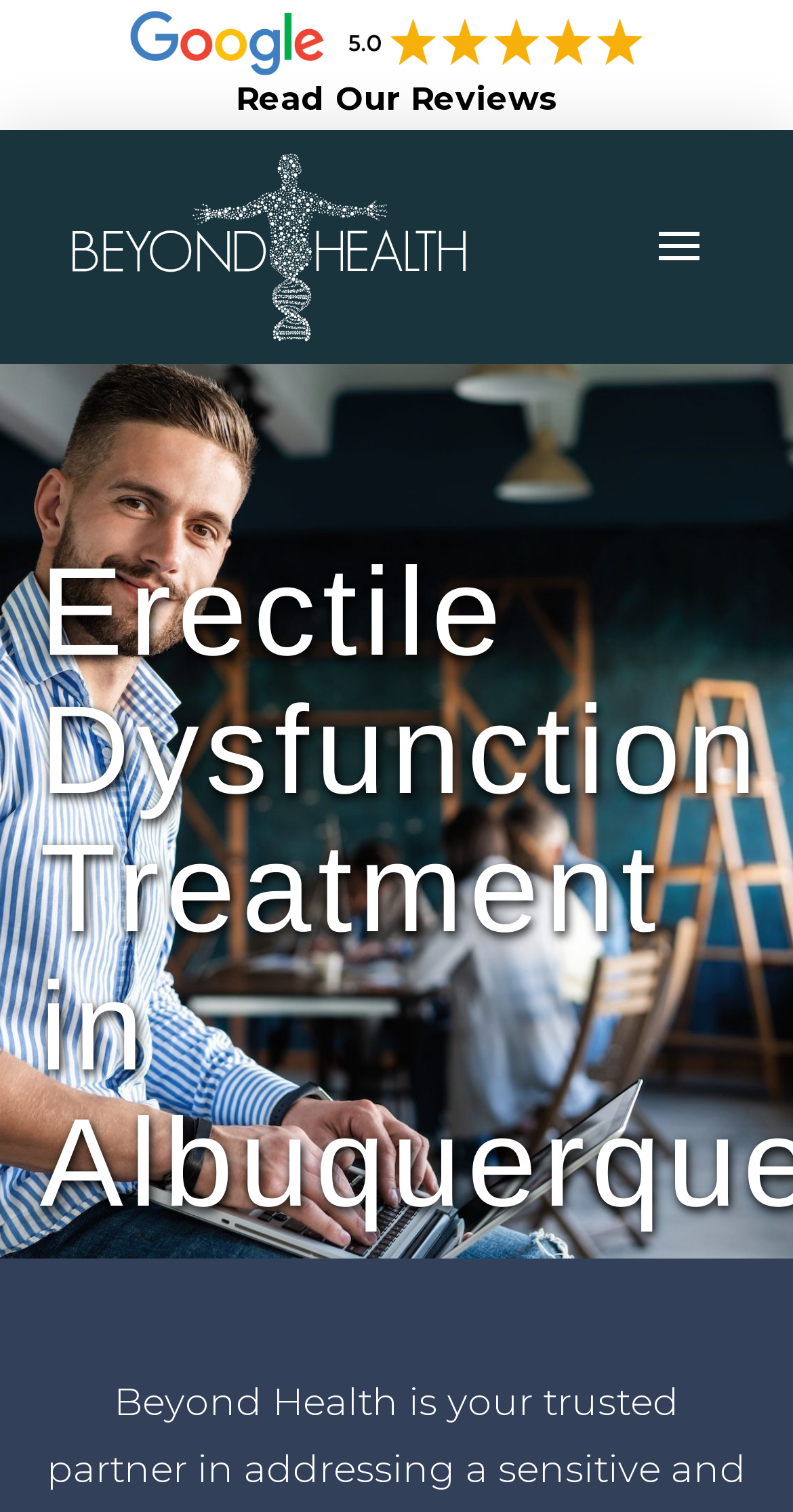What is the main heading displayed on the webpage? Please provide the text.

Erectile Dysfunction Treatment in Albuquerque